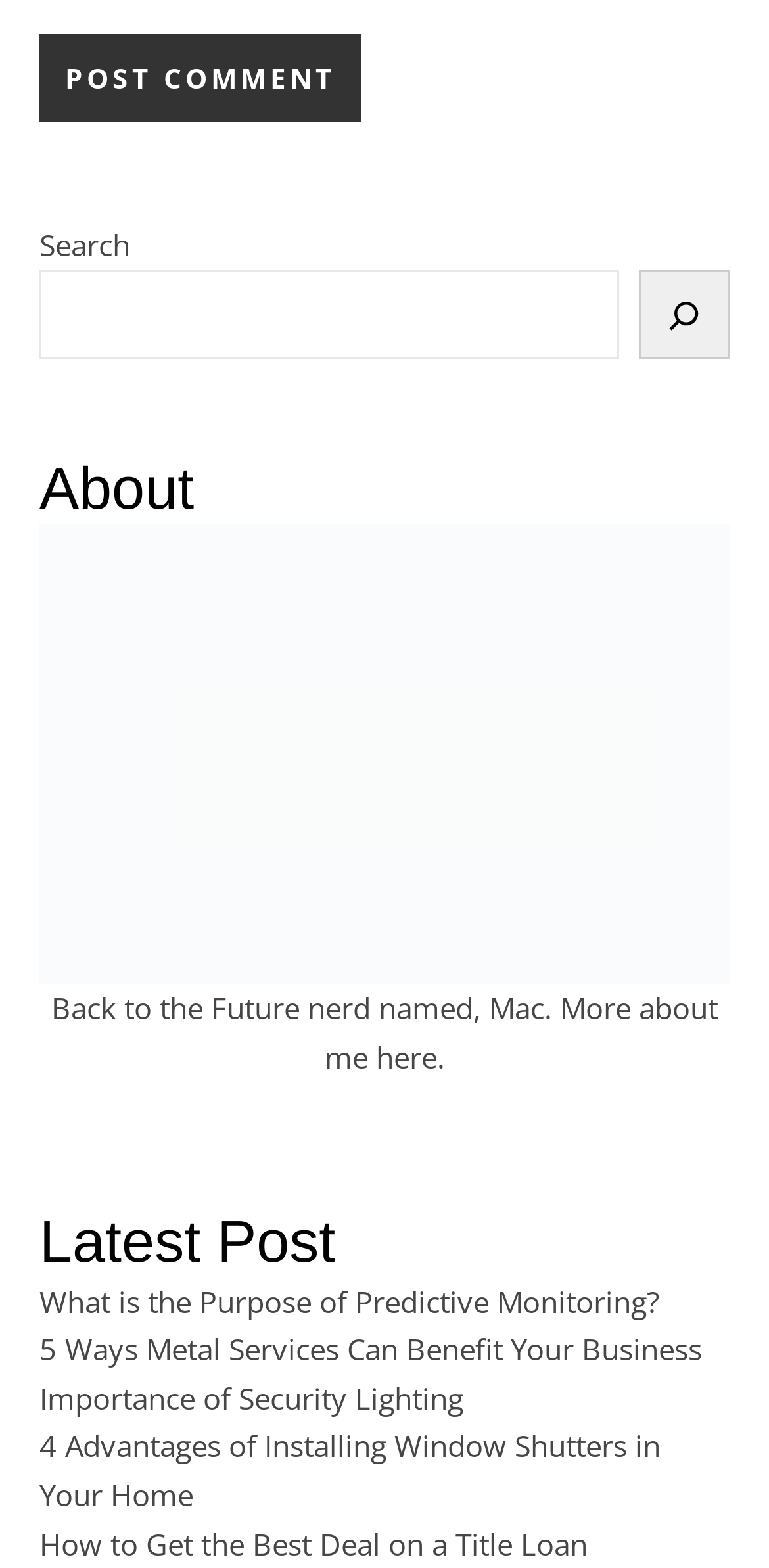What is the purpose of the search box?
By examining the image, provide a one-word or phrase answer.

To search